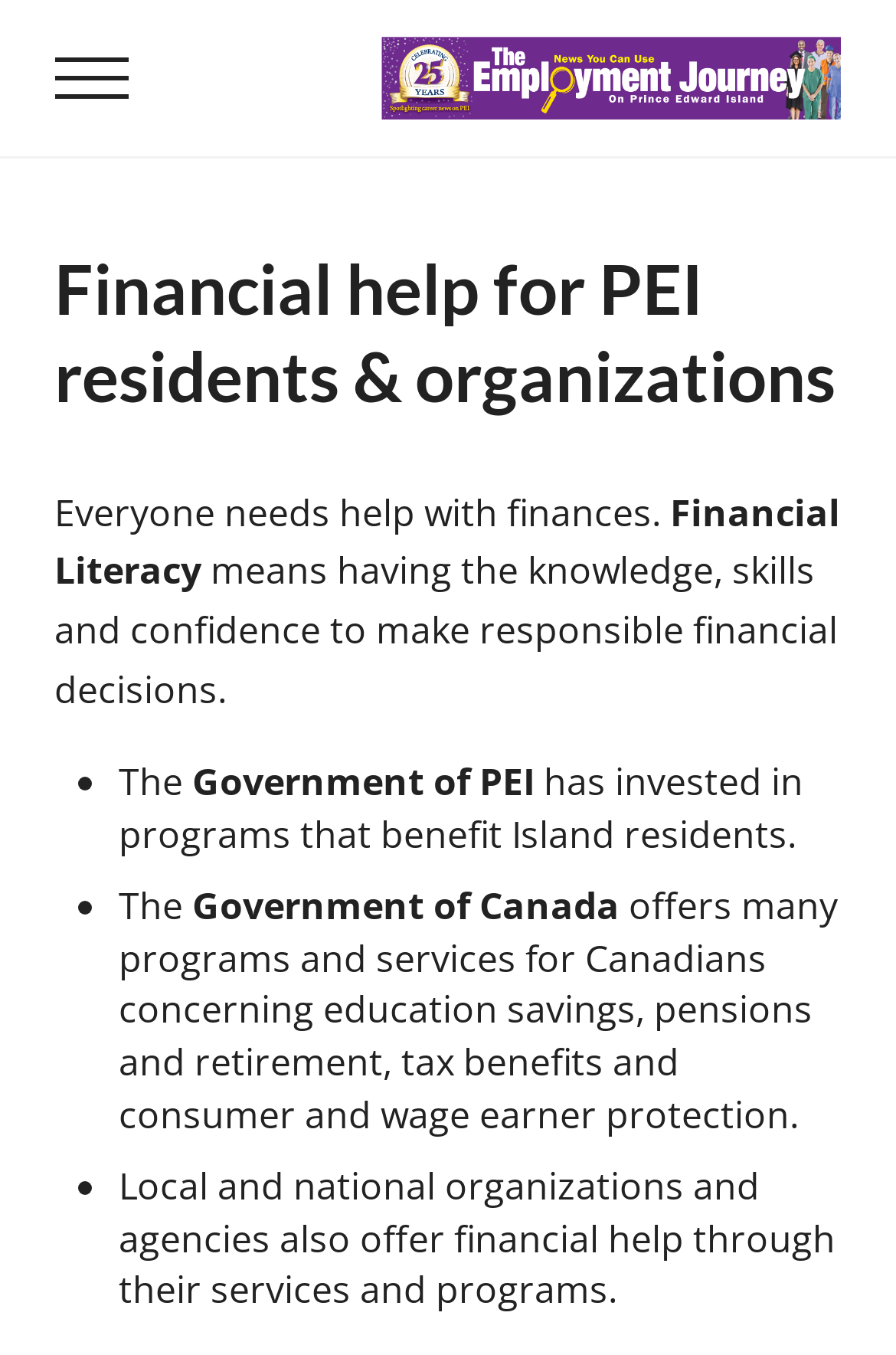What is financial literacy?
Please answer the question as detailed as possible.

According to the webpage, financial literacy is defined as having the knowledge, skills and confidence to make responsible financial decisions, as stated in the paragraph below the heading 'Financial help for PEI residents & organizations'.